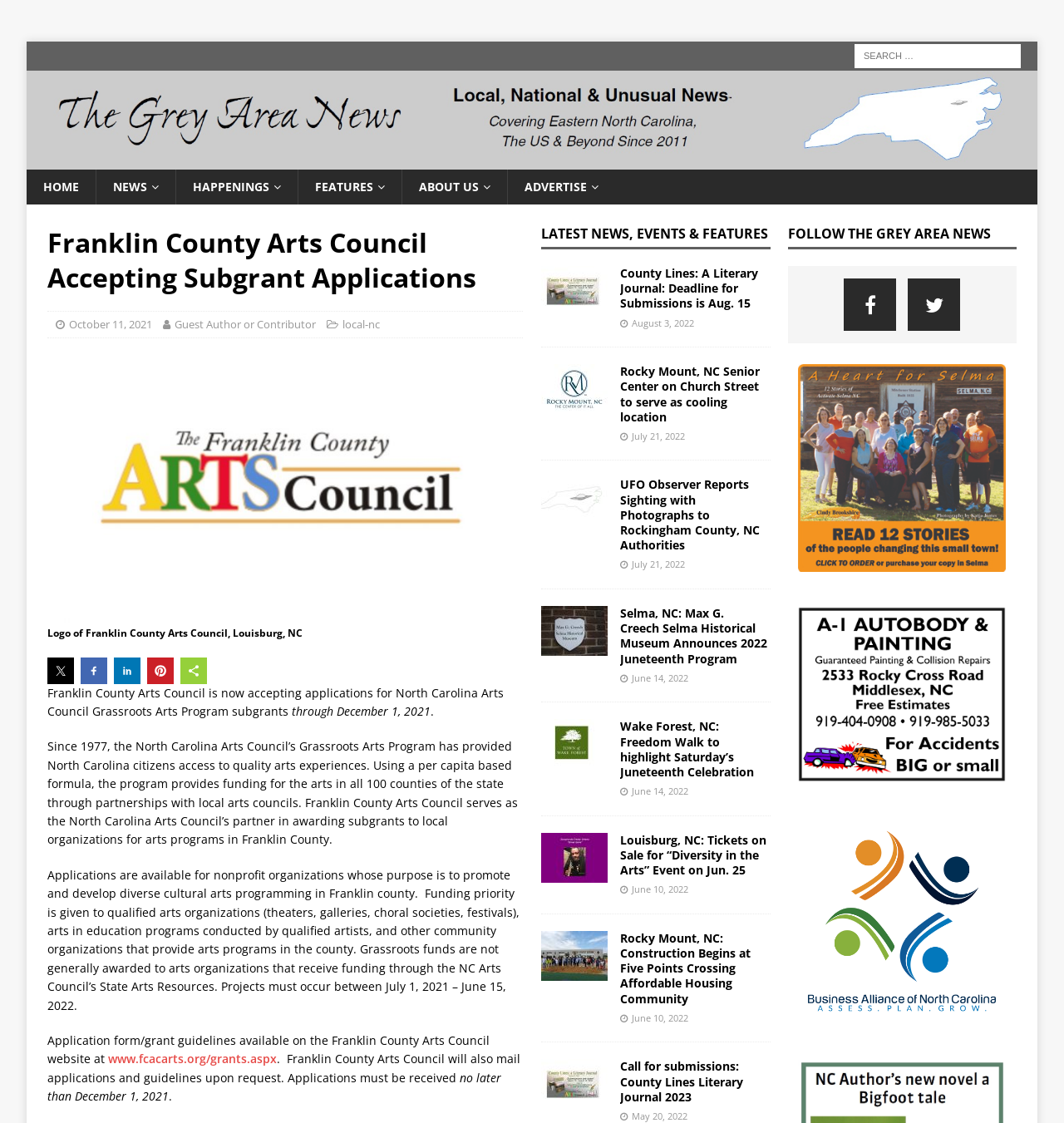Find and provide the bounding box coordinates for the UI element described with: "About Us".

[0.377, 0.151, 0.477, 0.182]